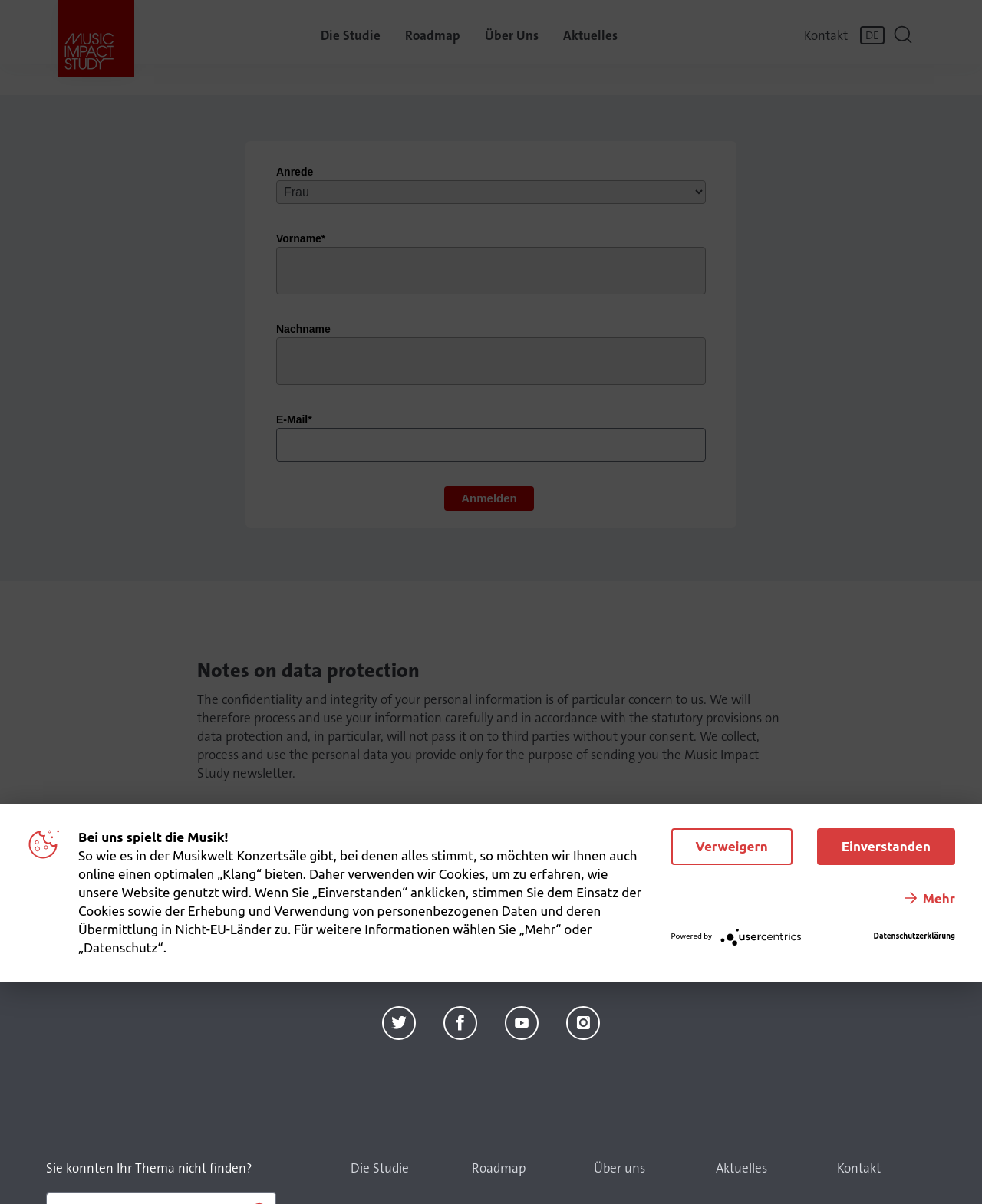Generate a thorough caption that explains the contents of the webpage.

This webpage is a newsletter subscription page with a focus on data protection. At the top, there is a header section with a GEMA logo, navigation links to "Die Studie", "Roadmap", "Über Uns", "Aktuelles", and "Kontakt", as well as a language selection option between "DE" and "EN". 

Below the header, there is a form to fill out with fields for "Anrede", "Vorname", "Nachname", and "E-Mail", all of which are required except for "Nachname". There is a button to submit the form, labeled "Anmelden". 

To the right of the form, there is a section with information on data protection, including a heading "Notes on data protection" and a paragraph of text explaining how personal data will be handled. There is also a section on the right of withdrawal, explaining how to unsubscribe from the newsletter and request corrections or deletion of personal data.

At the bottom of the page, there are social media links to Twitter, Facebook, YouTube, and Instagram. Below that, there is a section with links to "Die Studie", "Roadmap", "Über uns", "Aktuelles", and "Kontakt", as well as a question "Sie konnten Ihr Thema nicht finden?" (Could you not find your topic?).

Further down, there is a notice about the use of cookies and data protection, with buttons to "Verweigern" (refuse), "Einverstanden" (agree), or "Mehr" (more) for further information. There is also a "Powered by" section with a link to the Usercentrics Consent Management Platform and a link to the "Datenschutzerklärung" (data protection declaration).